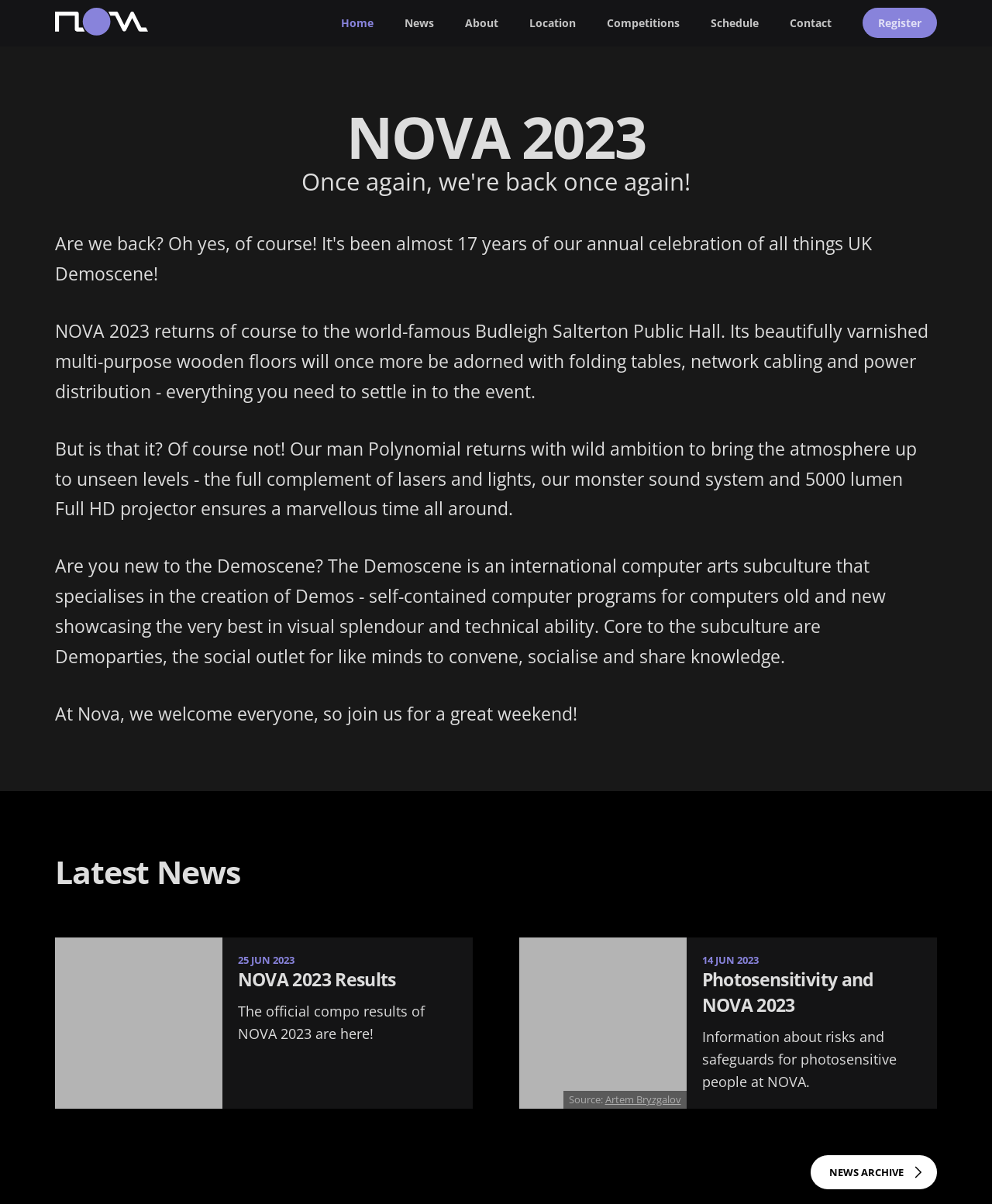What is the Demoscene?
Identify the answer in the screenshot and reply with a single word or phrase.

An international computer arts subculture